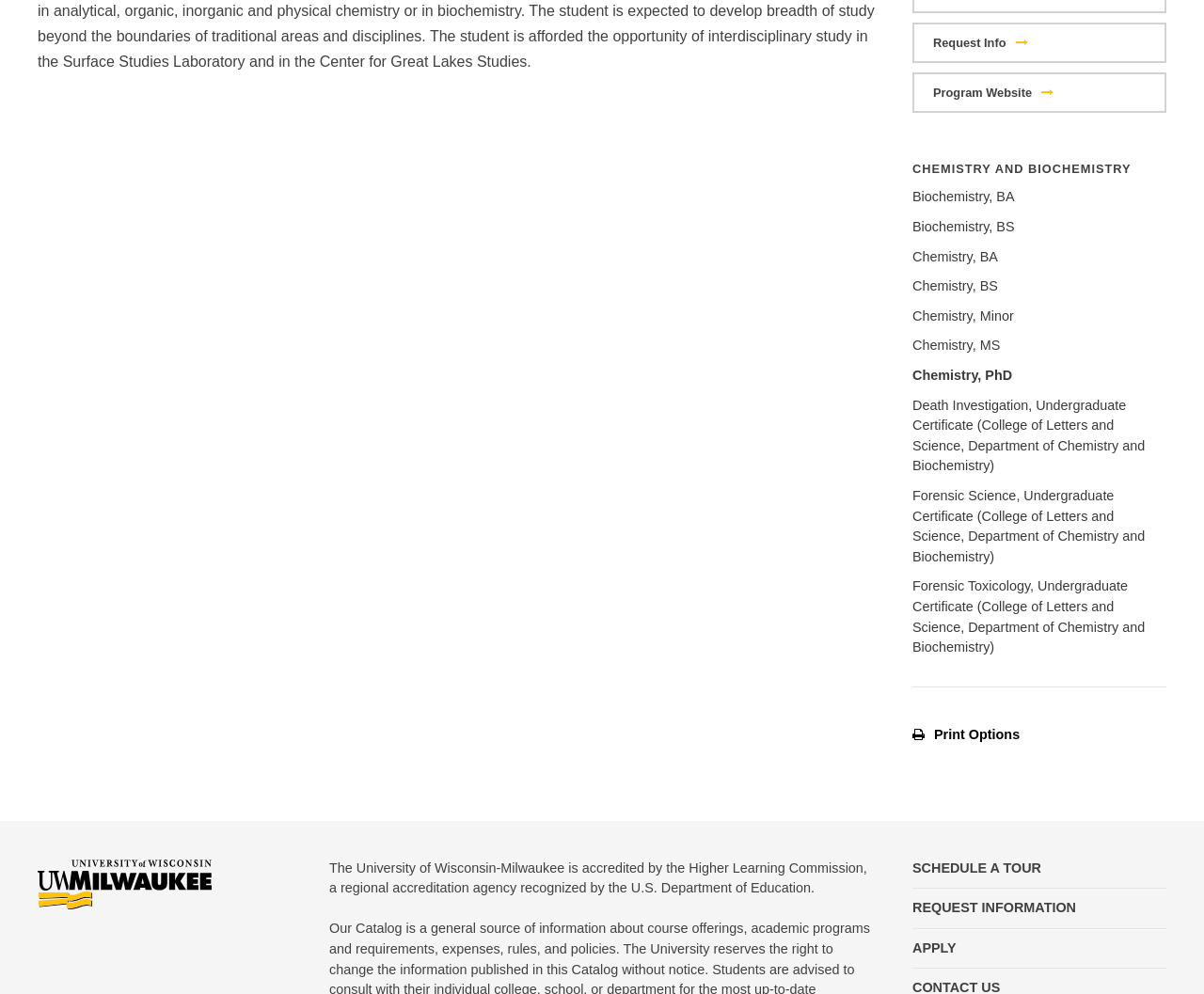Predict the bounding box of the UI element based on the description: "Apply". The coordinates should be four float numbers between 0 and 1, formatted as [left, top, right, bottom].

[0.758, 0.946, 0.794, 0.961]